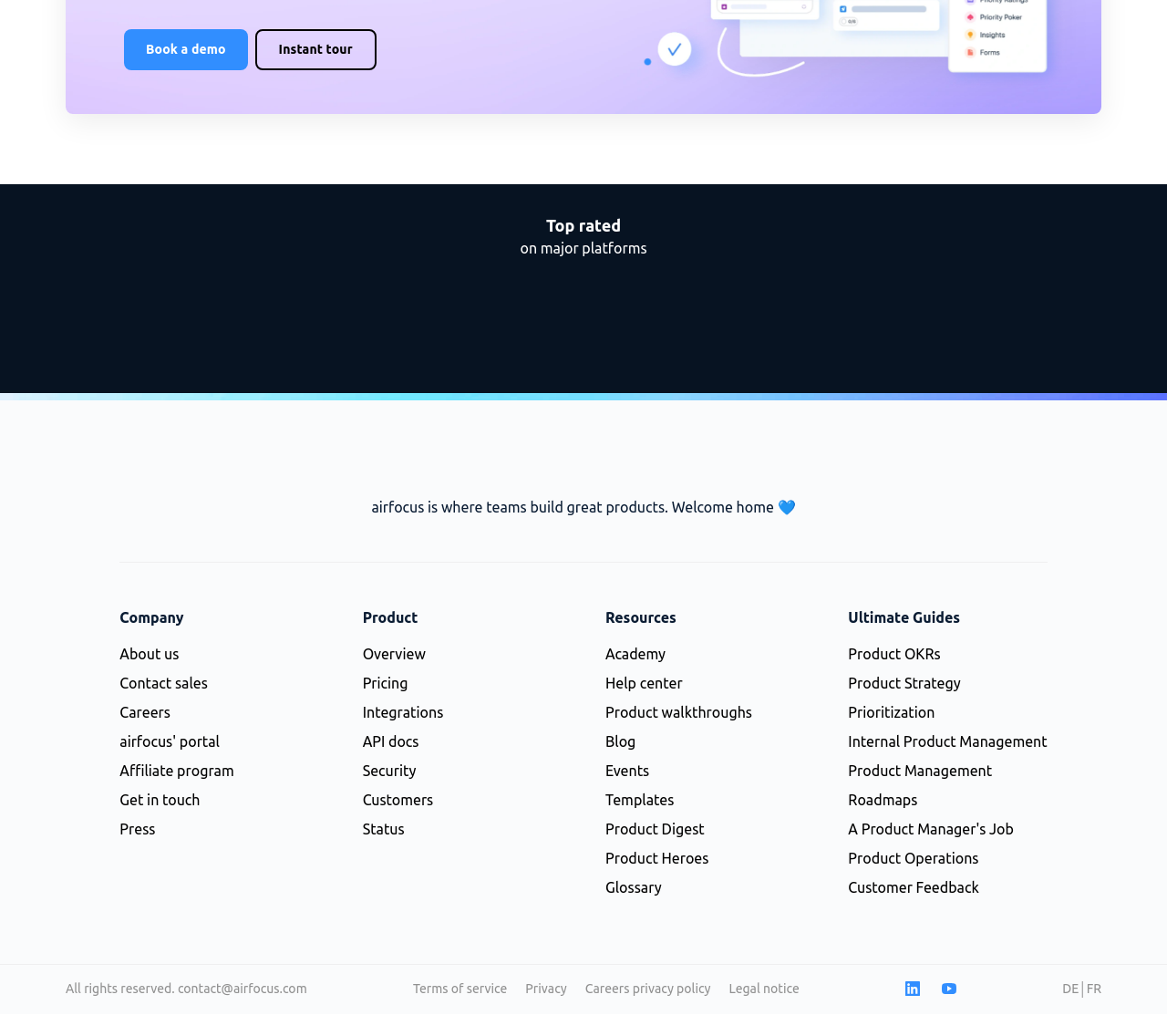Can you give a detailed response to the following question using the information from the image? What is the company name?

The company name is airfocus, which can be found in the logo at the top of the webpage and also in the text 'airfocus is where teams build great products. Welcome home'.